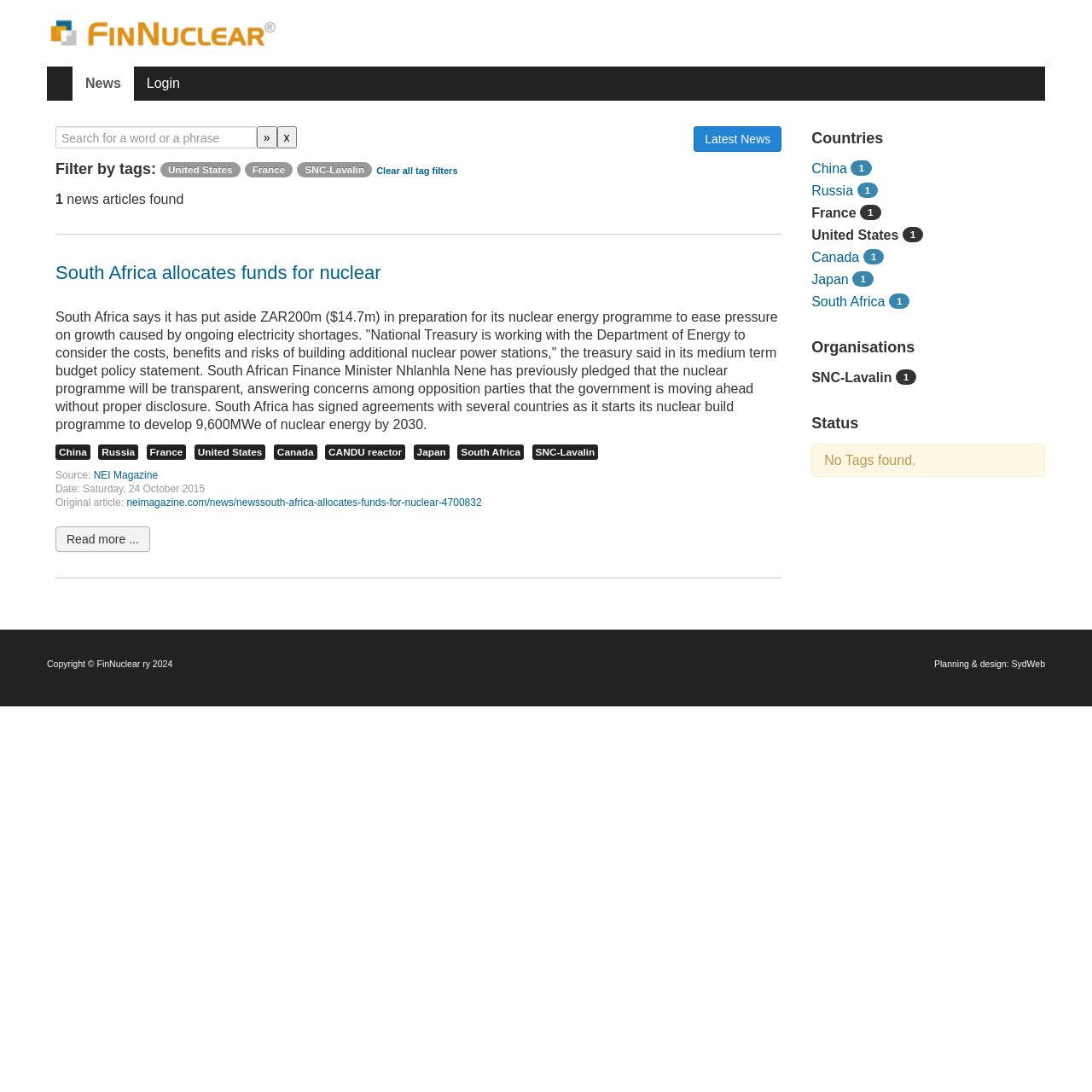Identify the bounding box for the UI element described as: "Clear all tag filters". The coordinates should be four float numbers between 0 and 1, i.e., [left, top, right, bottom].

[0.345, 0.151, 0.419, 0.161]